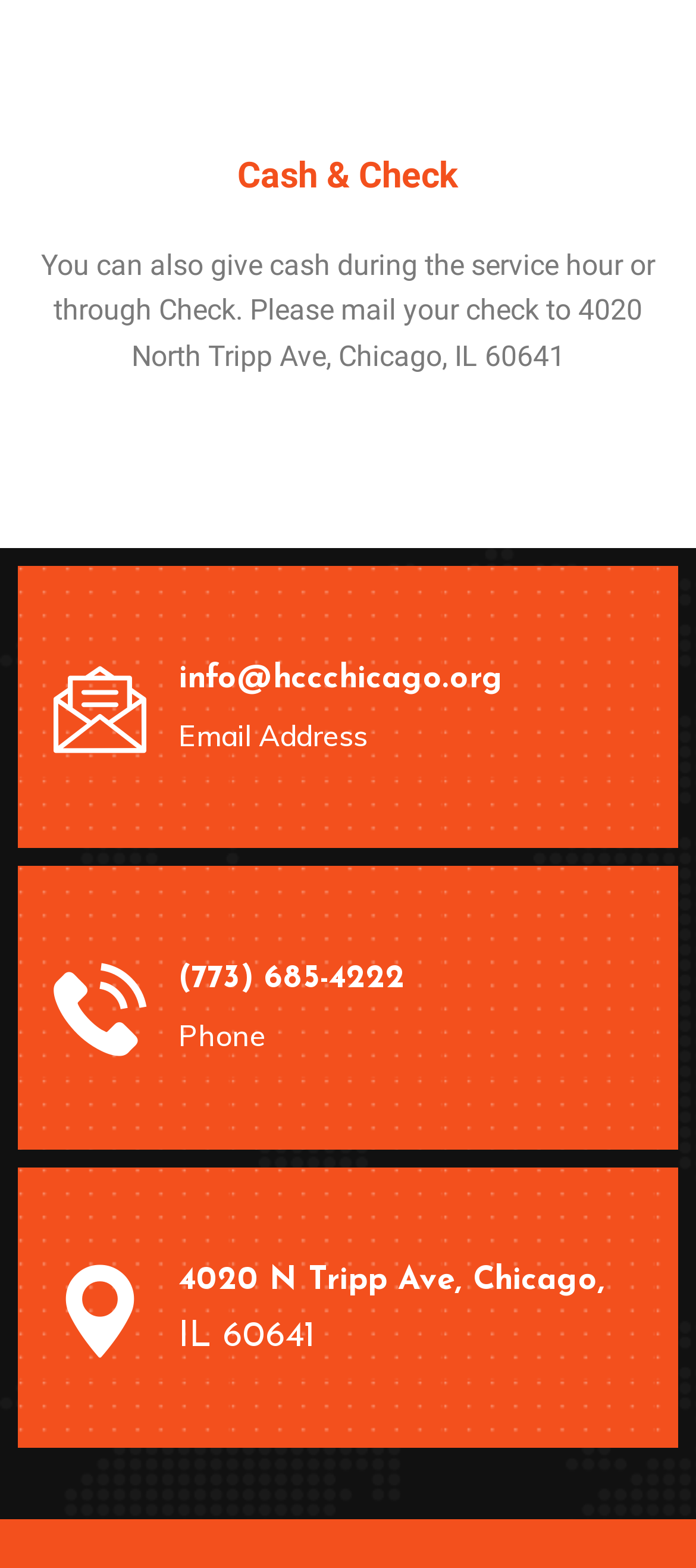Provide the bounding box coordinates, formatted as (top-left x, top-left y, bottom-right x, bottom-right y), with all values being floating point numbers between 0 and 1. Identify the bounding box of the UI element that matches the description: Backup & Migration Pro

None